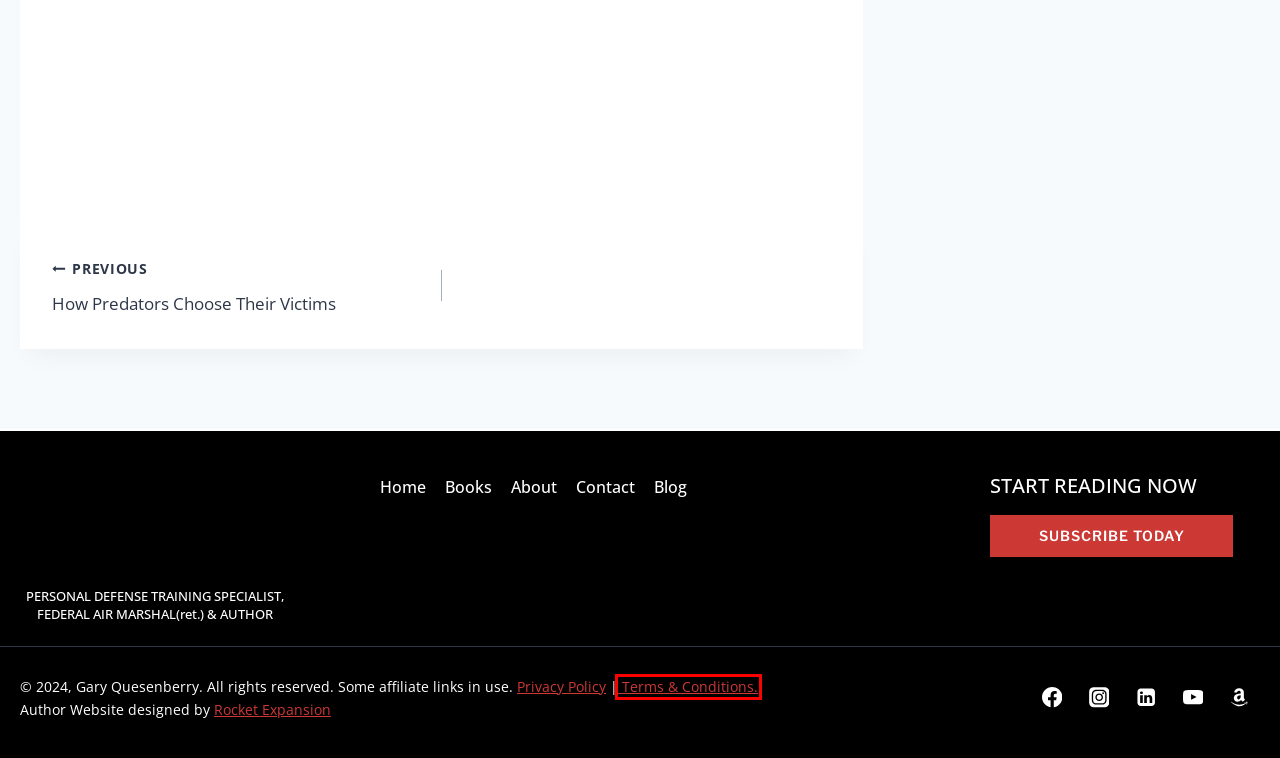Examine the screenshot of a webpage with a red bounding box around a specific UI element. Identify which webpage description best matches the new webpage that appears after clicking the element in the red bounding box. Here are the candidates:
A. Spotting Danger Before It Spots Your Kids - Gary Quesenberry
B. Blog - Gary Quesenberry
C. Books - Gary Quesenberry
D. Home - Gary Quesenberry
E. How Predators Choose Their Victims - Gary Quesenberry
F. Terms & Conditions - Gary Quesenberry
G. Sign Up - Gary Quesenberry
H. Contact - Gary Quesenberry

F